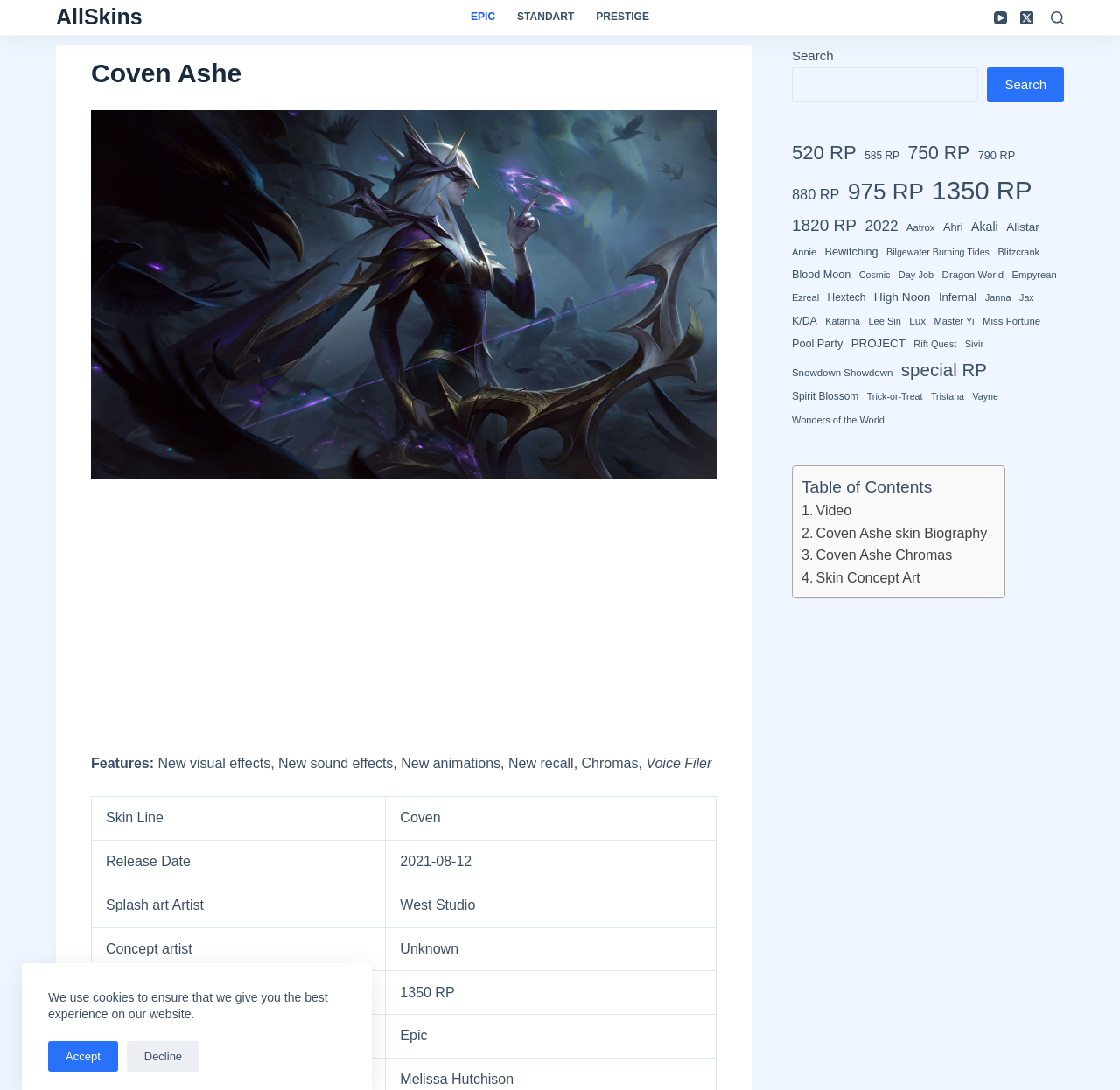Pinpoint the bounding box coordinates of the element you need to click to execute the following instruction: "Check the price of Coven Ashe skin". The bounding box should be represented by four float numbers between 0 and 1, in the format [left, top, right, bottom].

[0.082, 0.891, 0.344, 0.931]